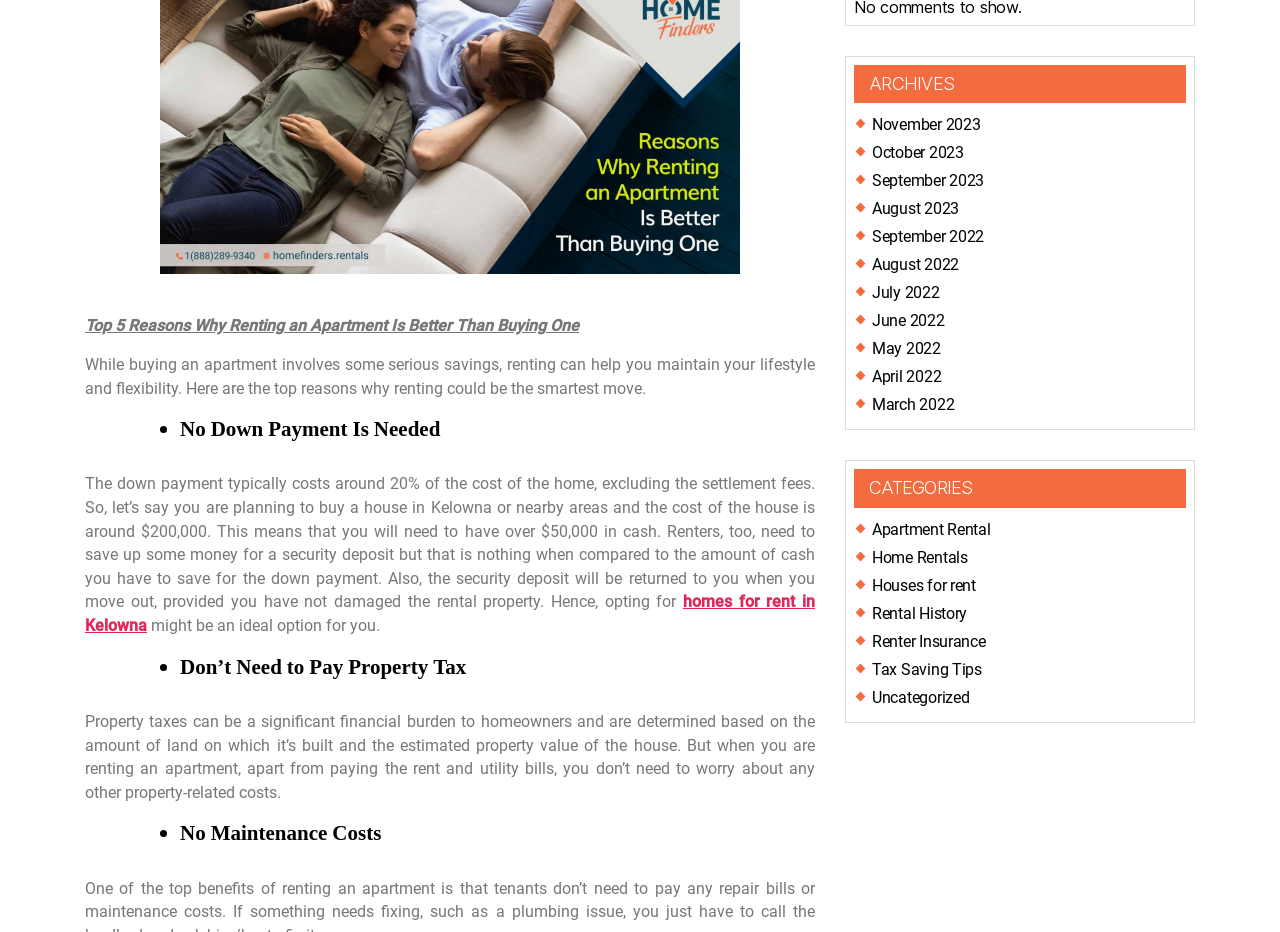Extract the bounding box coordinates for the UI element described as: "Tax Saving Tips".

[0.681, 0.729, 0.767, 0.75]